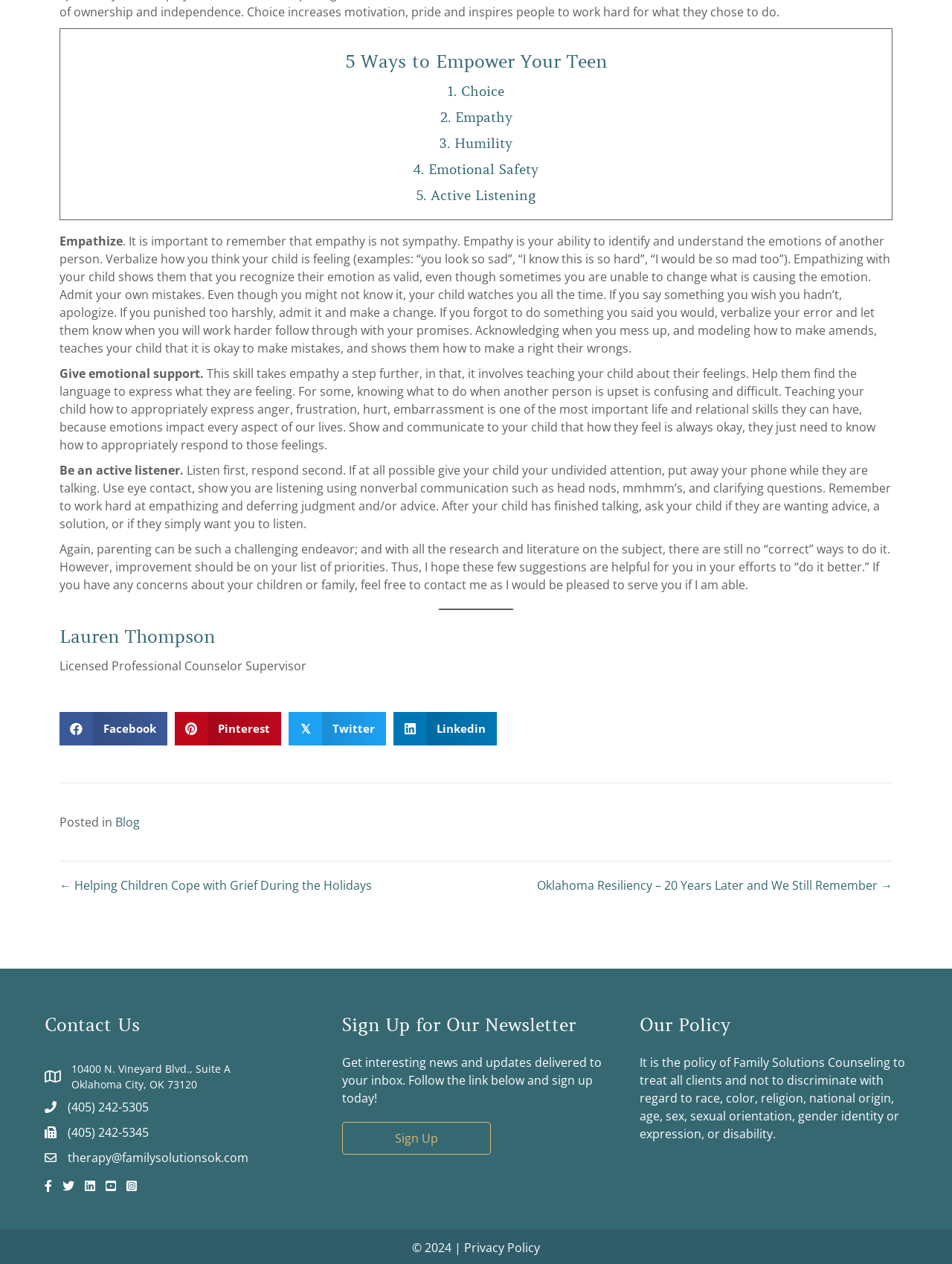What is the importance of empathy in parenting?
Please provide a comprehensive answer based on the contents of the image.

According to the webpage, empathy is important in parenting as it allows parents to identify and understand their child's emotions. This is explained in the paragraph that starts with 'Empathize...'.